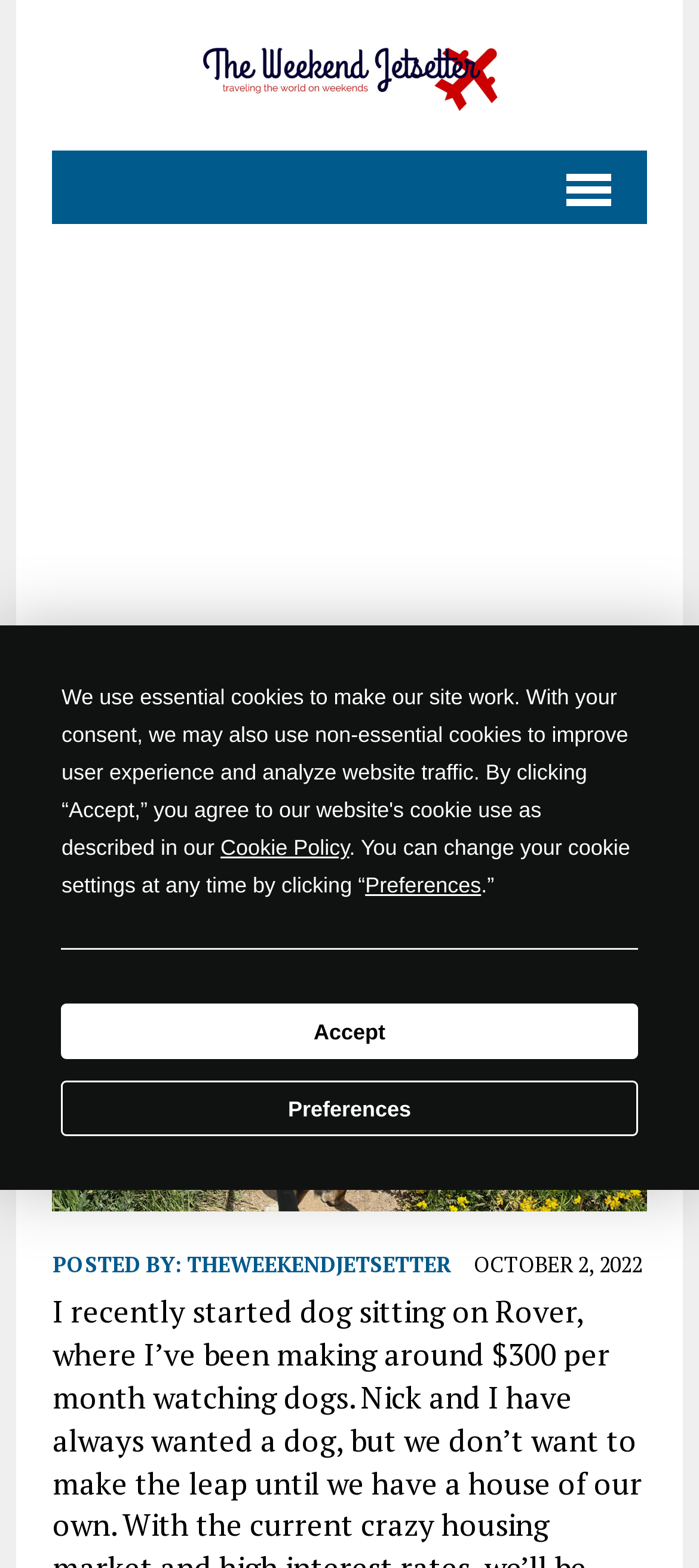Locate the primary headline on the webpage and provide its text.

Dog Sitting on Rover: How I Make $300+ a Month for Travel with This Fun Side Hustle